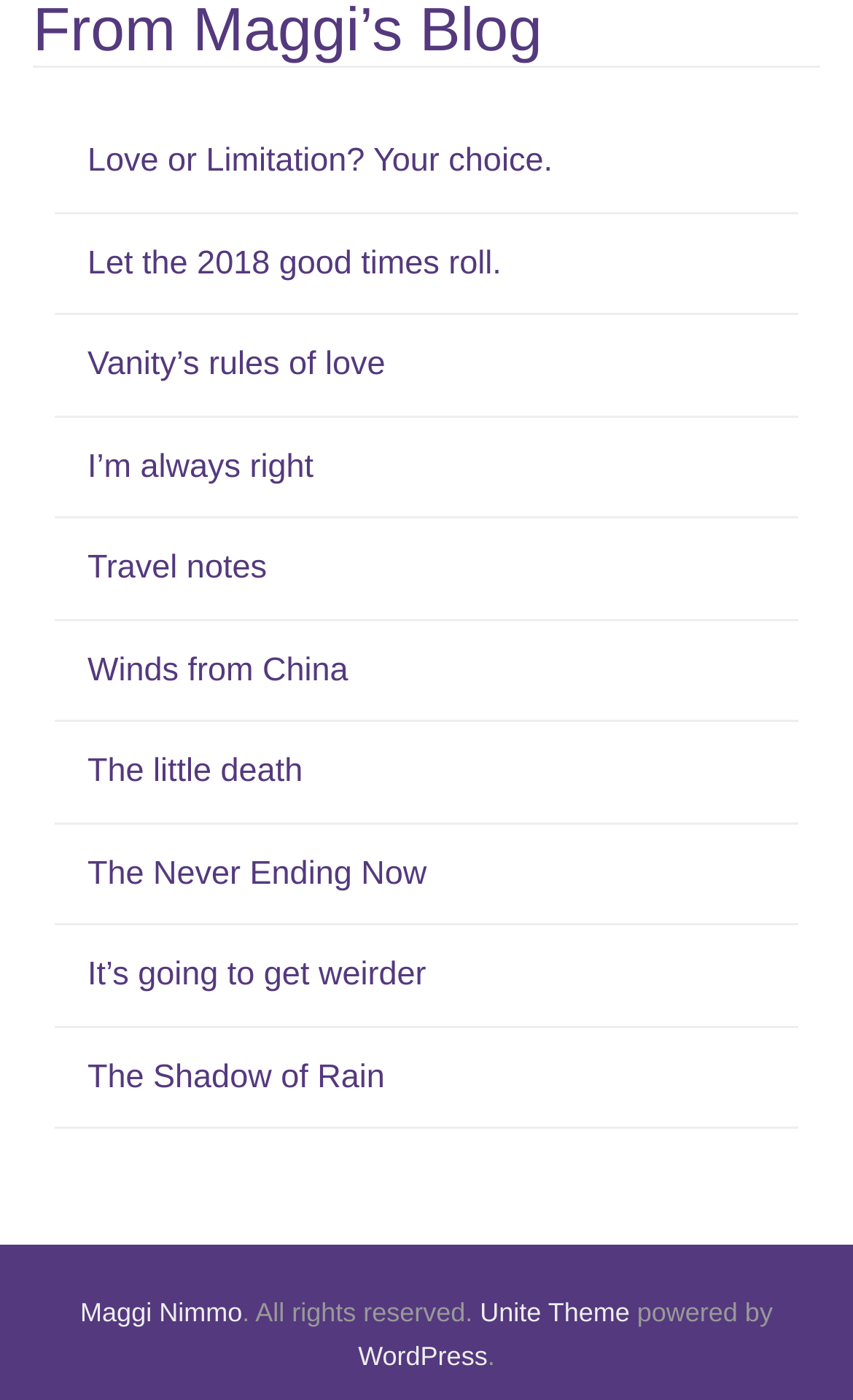Please determine the bounding box coordinates of the element to click in order to execute the following instruction: "Go to next page". The coordinates should be four float numbers between 0 and 1, specified as [left, top, right, bottom].

None